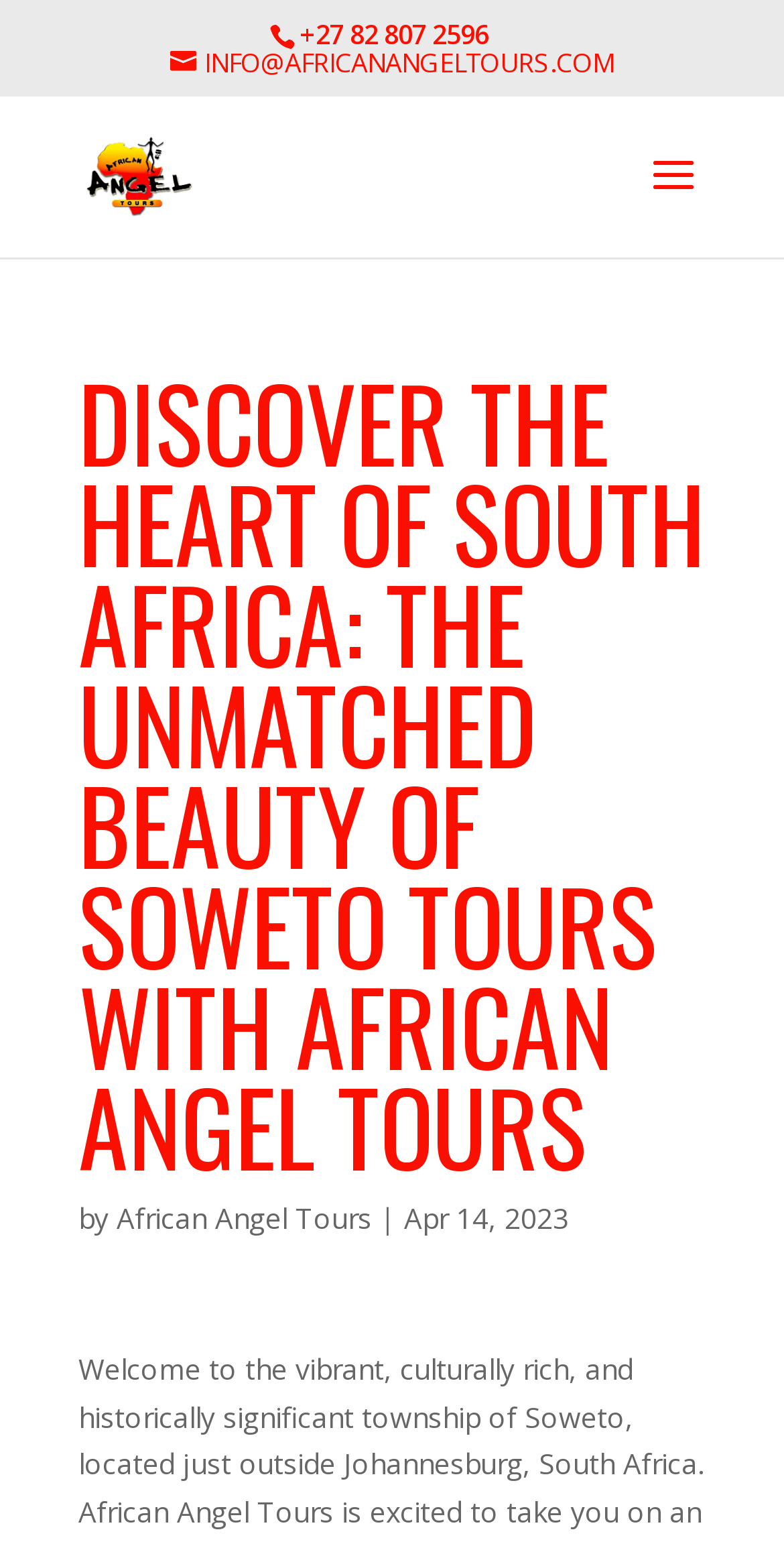Provide a single word or phrase answer to the question: 
What is the name of the tour operator?

African Angel Tours